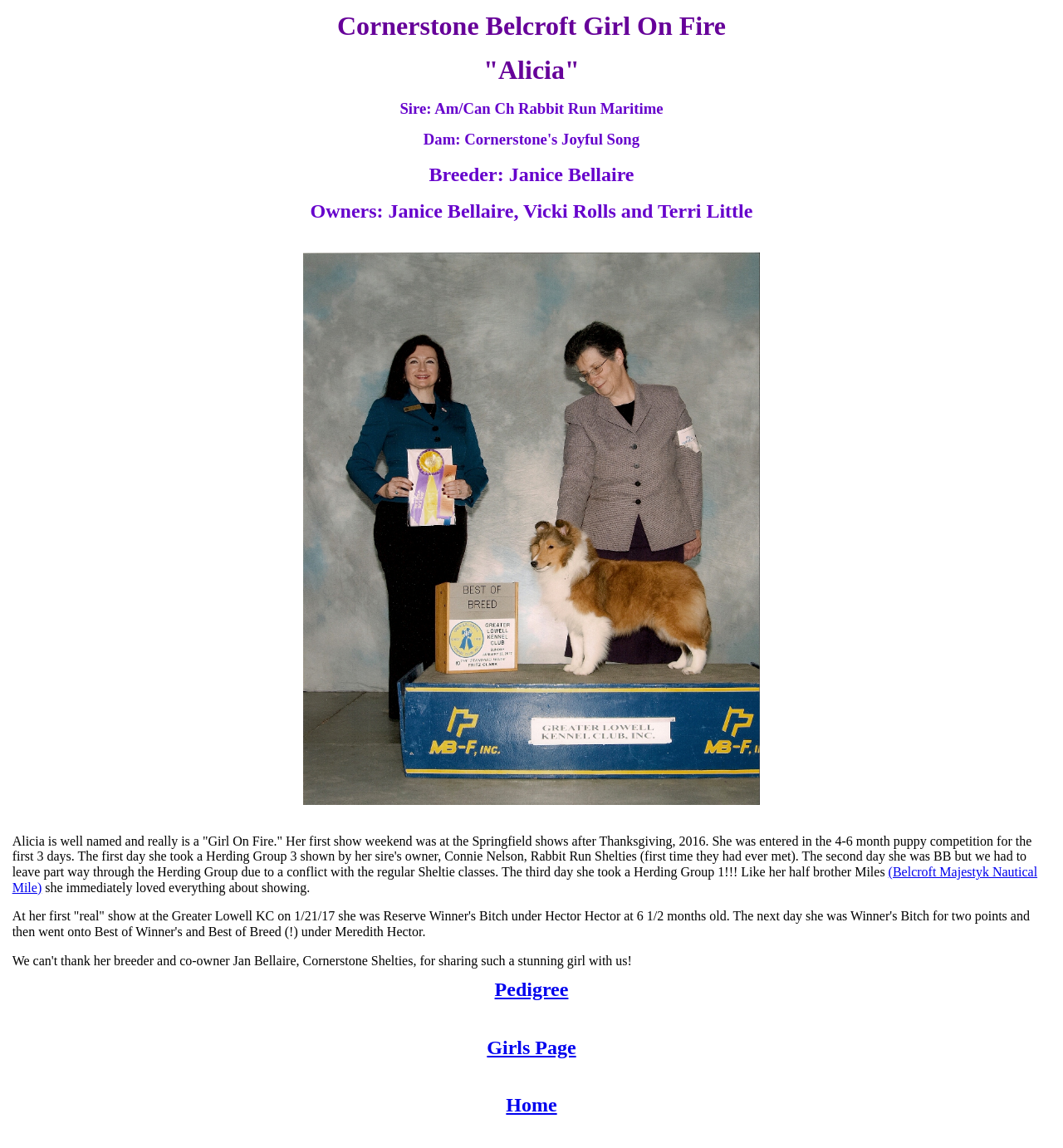Locate the UI element described as follows: "News". Return the bounding box coordinates as four float numbers between 0 and 1 in the order [left, top, right, bottom].

None